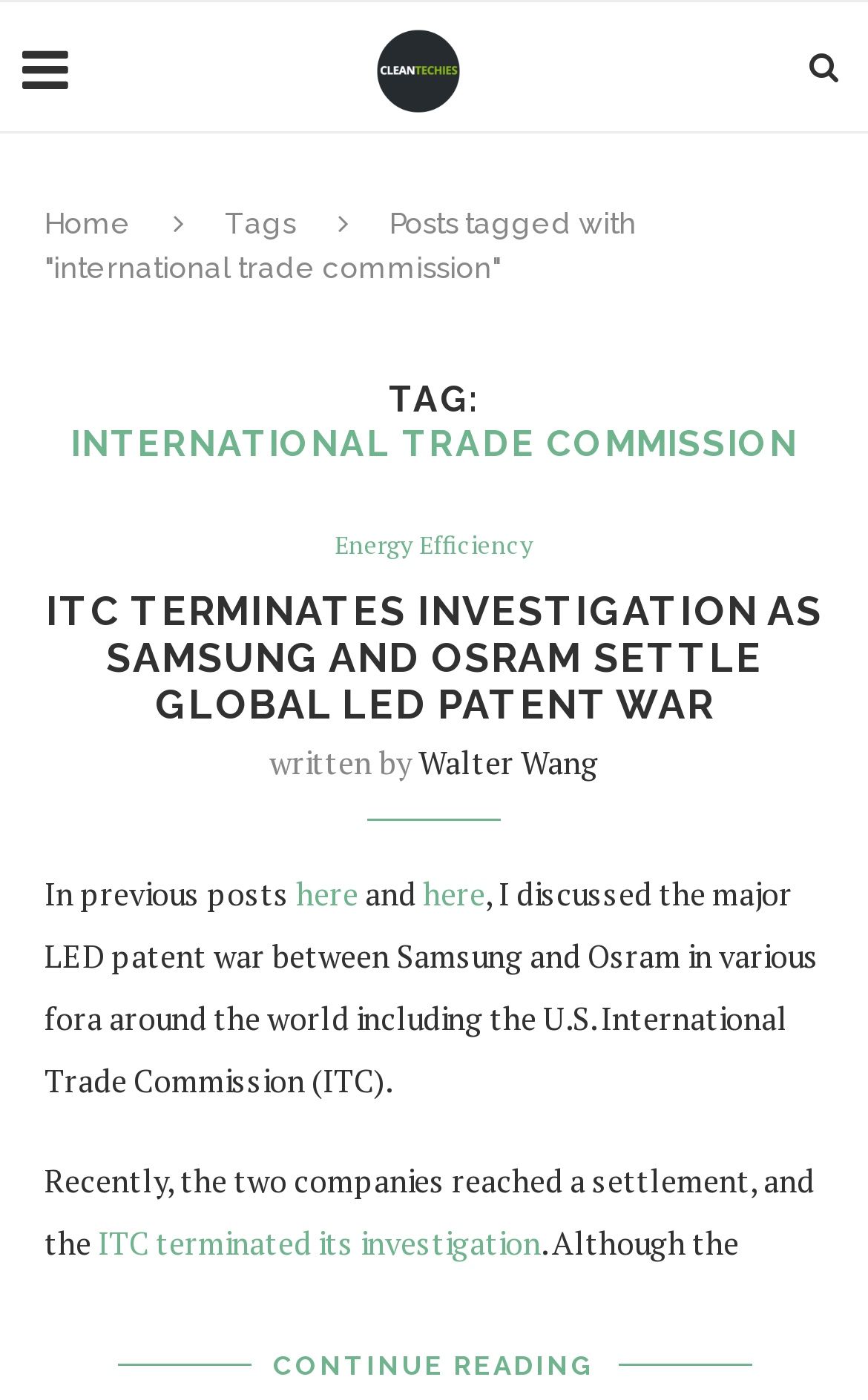Determine the bounding box coordinates of the section to be clicked to follow the instruction: "Contact us via phone". The coordinates should be given as four float numbers between 0 and 1, formatted as [left, top, right, bottom].

None